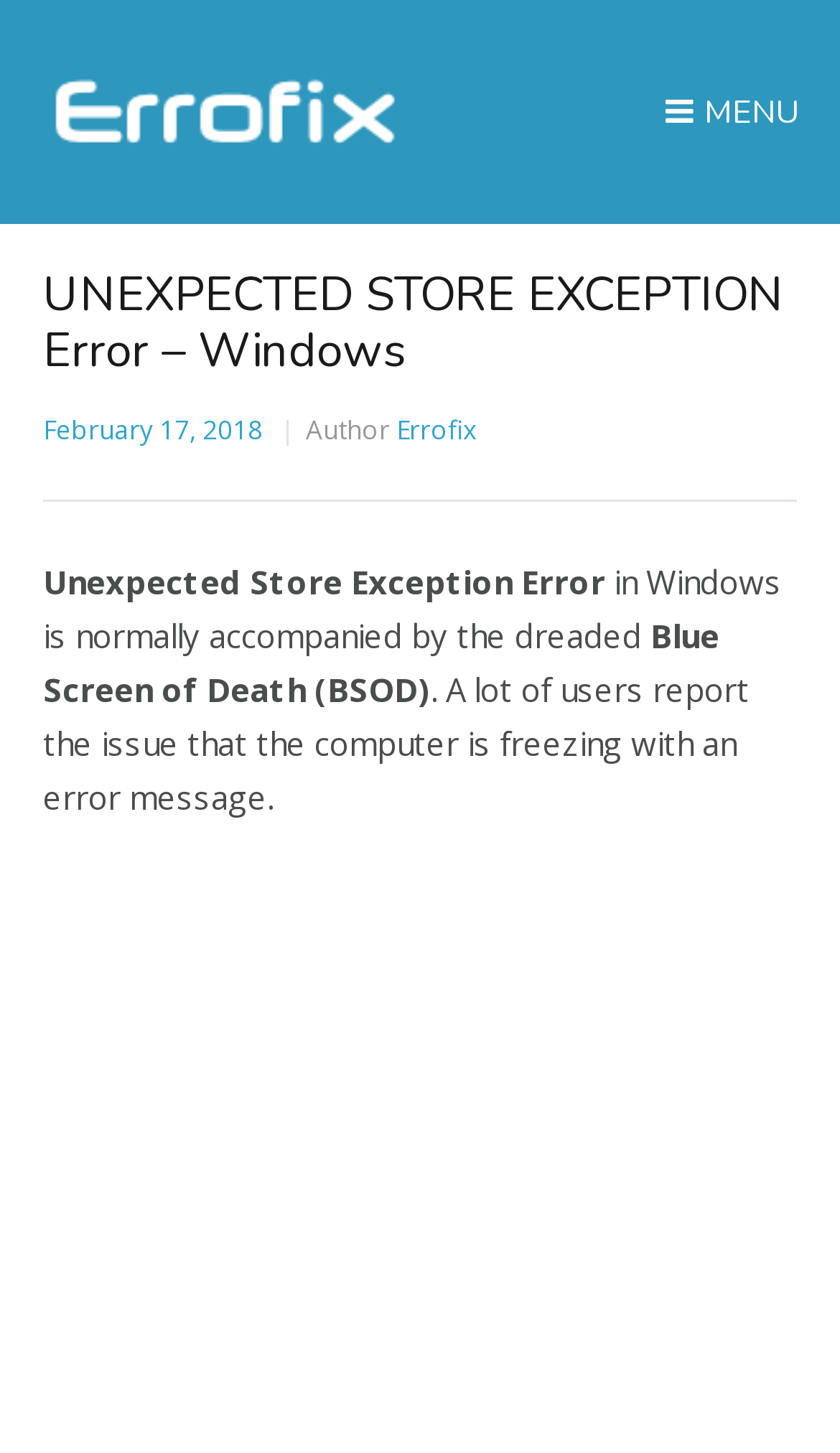Identify the bounding box coordinates for the UI element described by the following text: "Menu". Provide the coordinates as four float numbers between 0 and 1, in the format [left, top, right, bottom].

[0.664, 0.065, 0.949, 0.089]